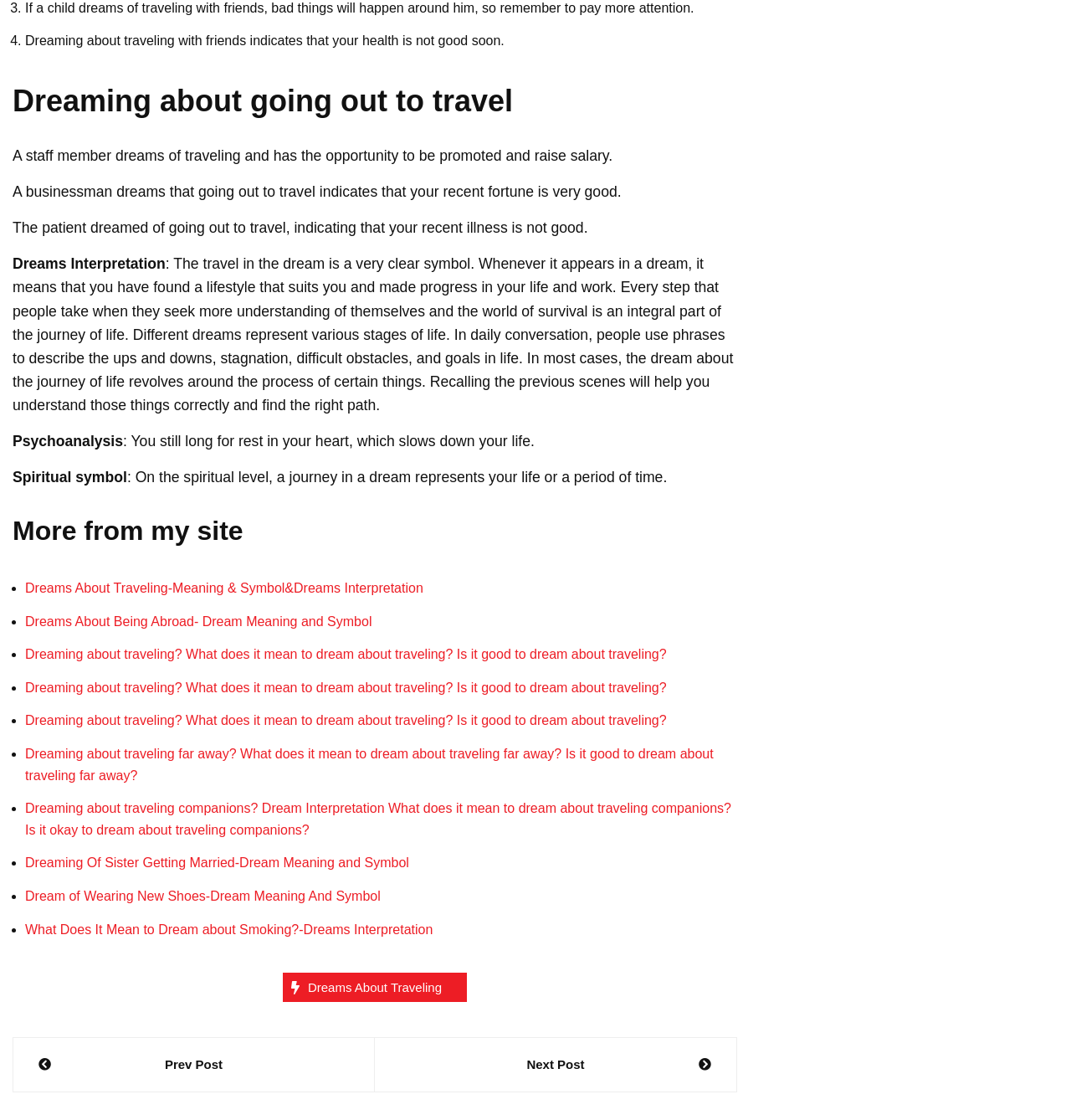Please identify the bounding box coordinates of the area that needs to be clicked to fulfill the following instruction: "Read 'Dreaming about traveling with friends indicates that your health is not good soon.'."

[0.023, 0.03, 0.471, 0.043]